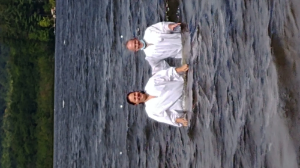Describe the scene in the image with detailed observations.

In this serene image, two individuals stand in shallow water, partially submerged, suggesting a moment of tranquility amidst nature. Both are dressed in long, white garments that billow slightly in the water, creating a striking contrast against the rippling surface. The background features lush green trees that frame the scene, enhancing the sense of peace and connection with the environment. The gentle movement of the water adds a calming effect, while the expressions on their faces suggest a shared moment of reflection or joy. The overall composition evokes a feeling of harmony and suggests an experience tied to nature and spirituality.